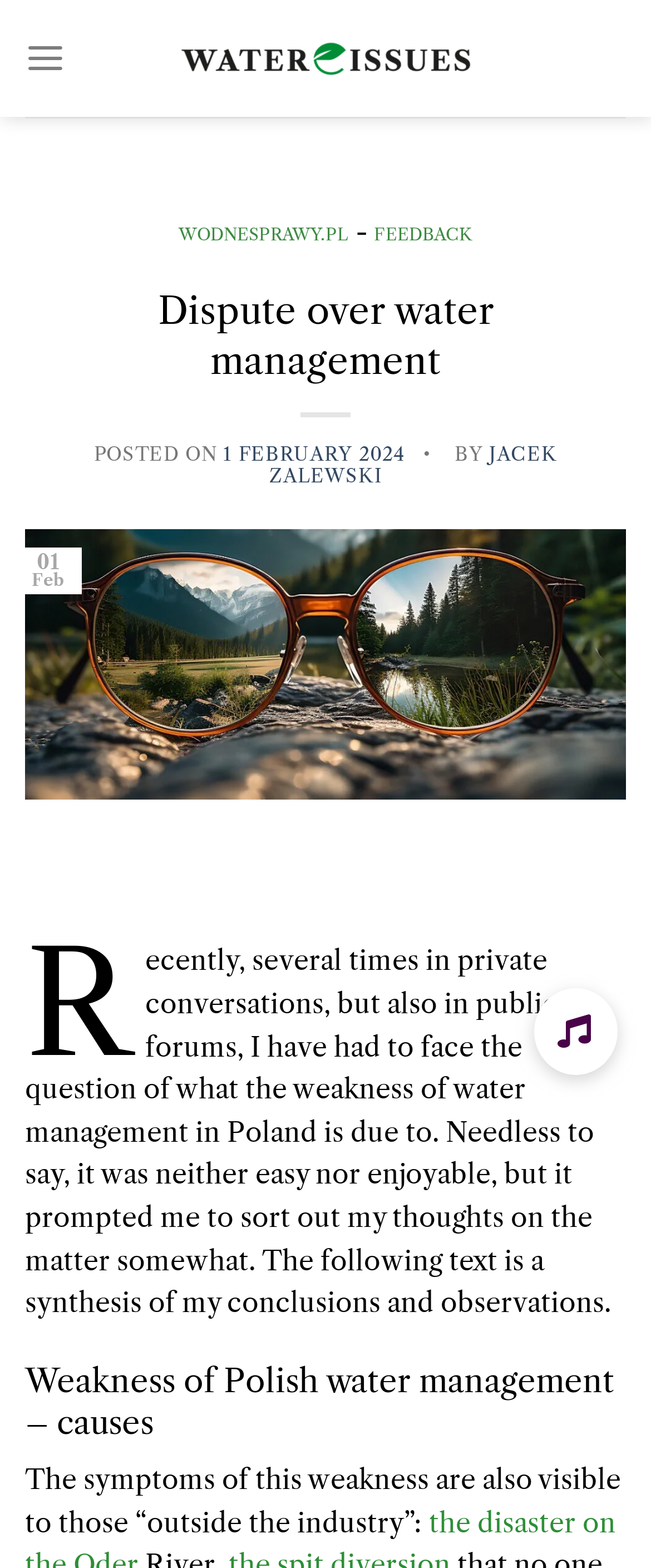Please specify the bounding box coordinates of the area that should be clicked to accomplish the following instruction: "Read the article 'Dispute over water management'". The coordinates should consist of four float numbers between 0 and 1, i.e., [left, top, right, bottom].

[0.038, 0.184, 0.9, 0.246]